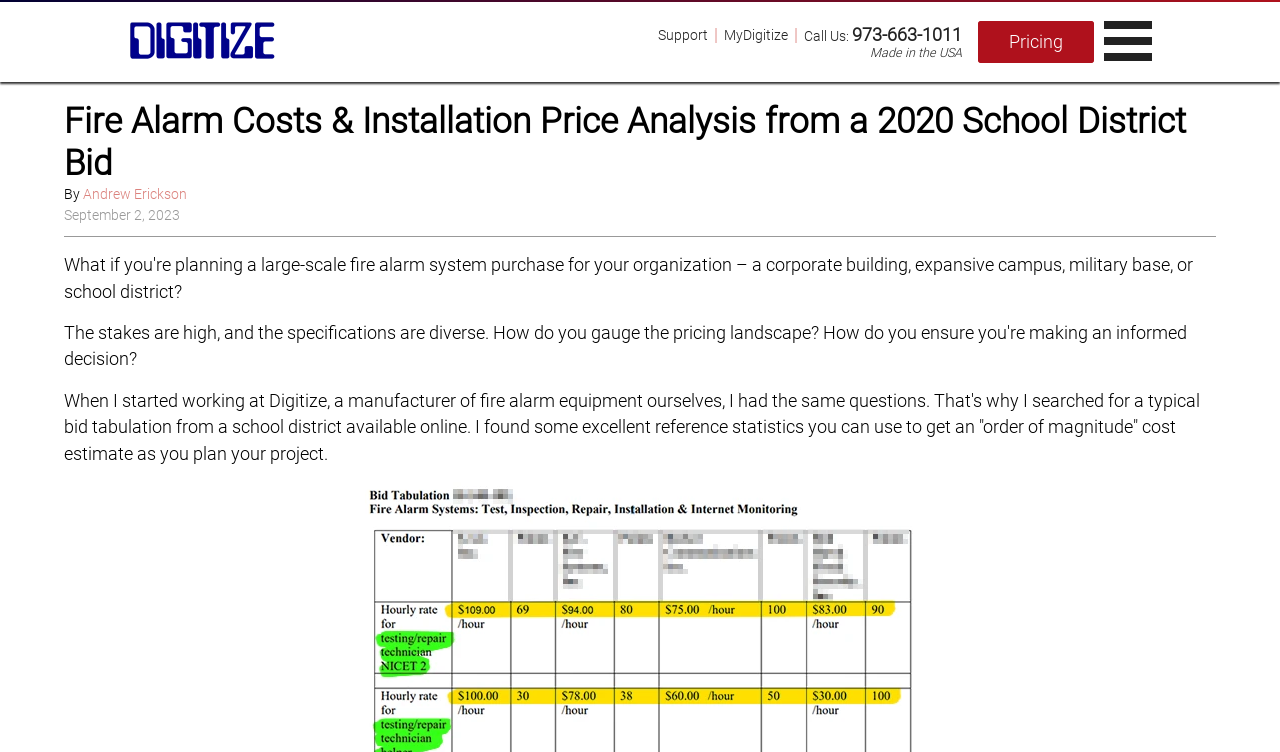Please examine the image and answer the question with a detailed explanation:
What is the company name of the manufacturer of fire alarm equipment?

The company name can be found in the text 'When I started working at Digitize, a manufacturer of fire alarm equipment ourselves...' which is located in the main content area of the webpage.